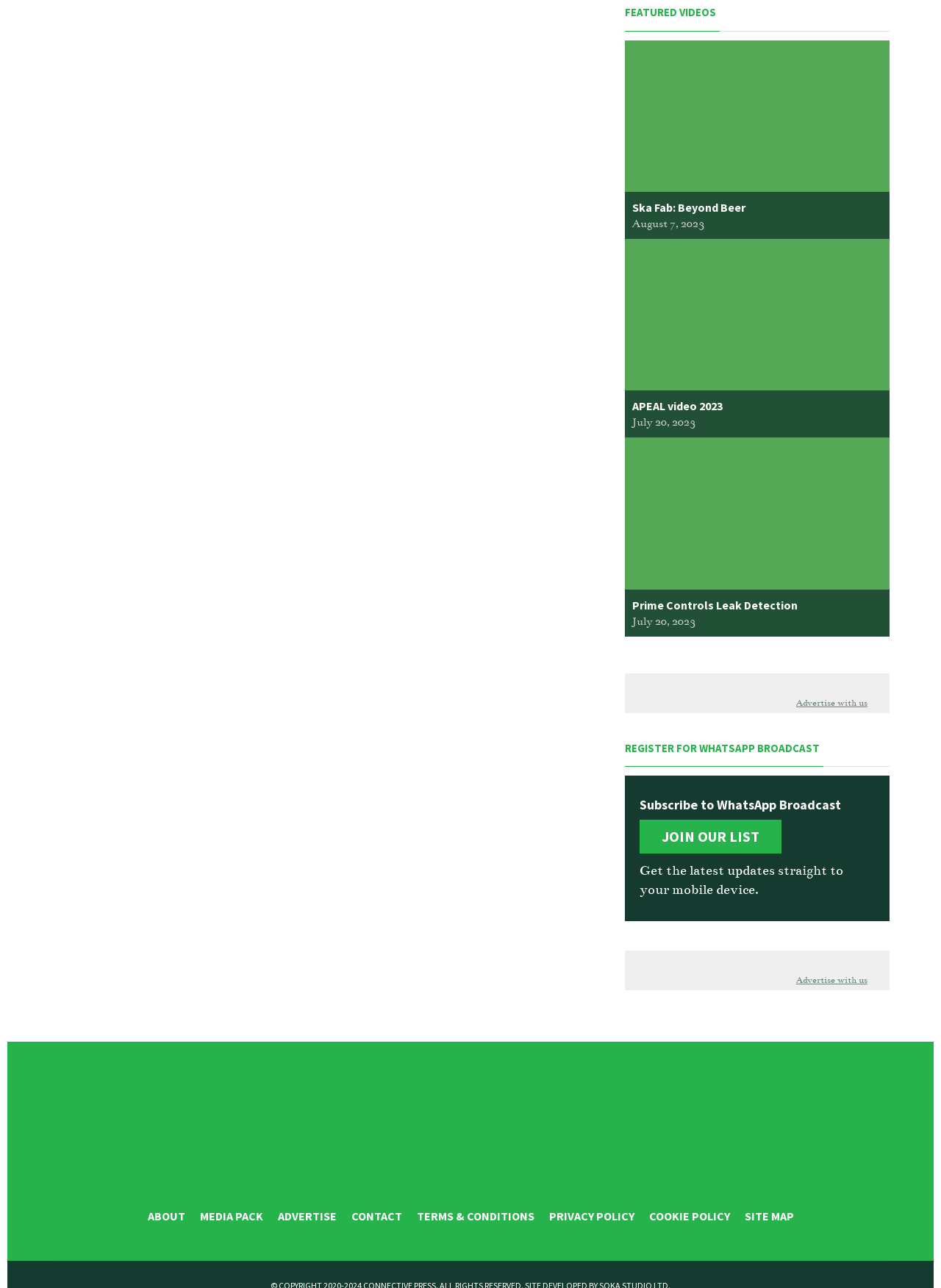Locate the bounding box coordinates of the element to click to perform the following action: 'Visit the 'ABOUT' page'. The coordinates should be given as four float values between 0 and 1, in the form of [left, top, right, bottom].

[0.157, 0.938, 0.196, 0.95]